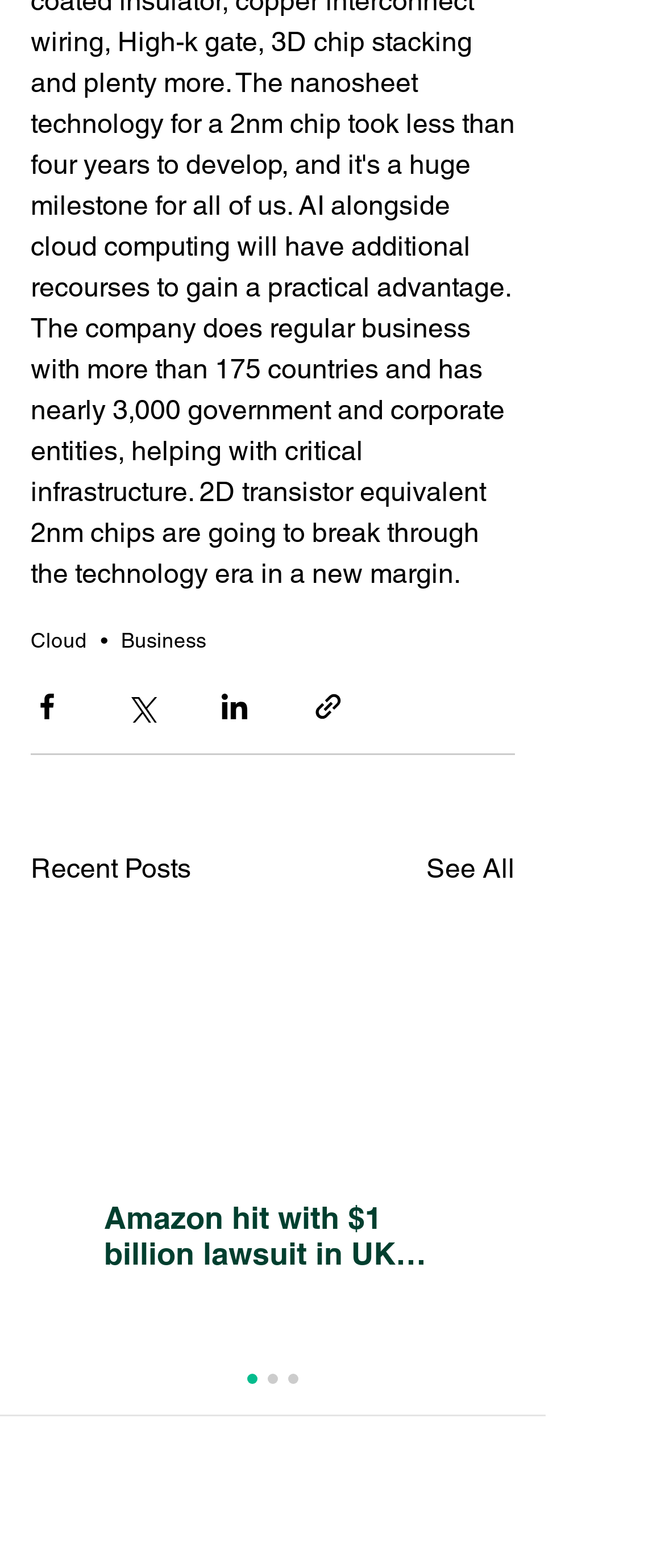Please mark the clickable region by giving the bounding box coordinates needed to complete this instruction: "Share via link".

[0.469, 0.44, 0.518, 0.461]